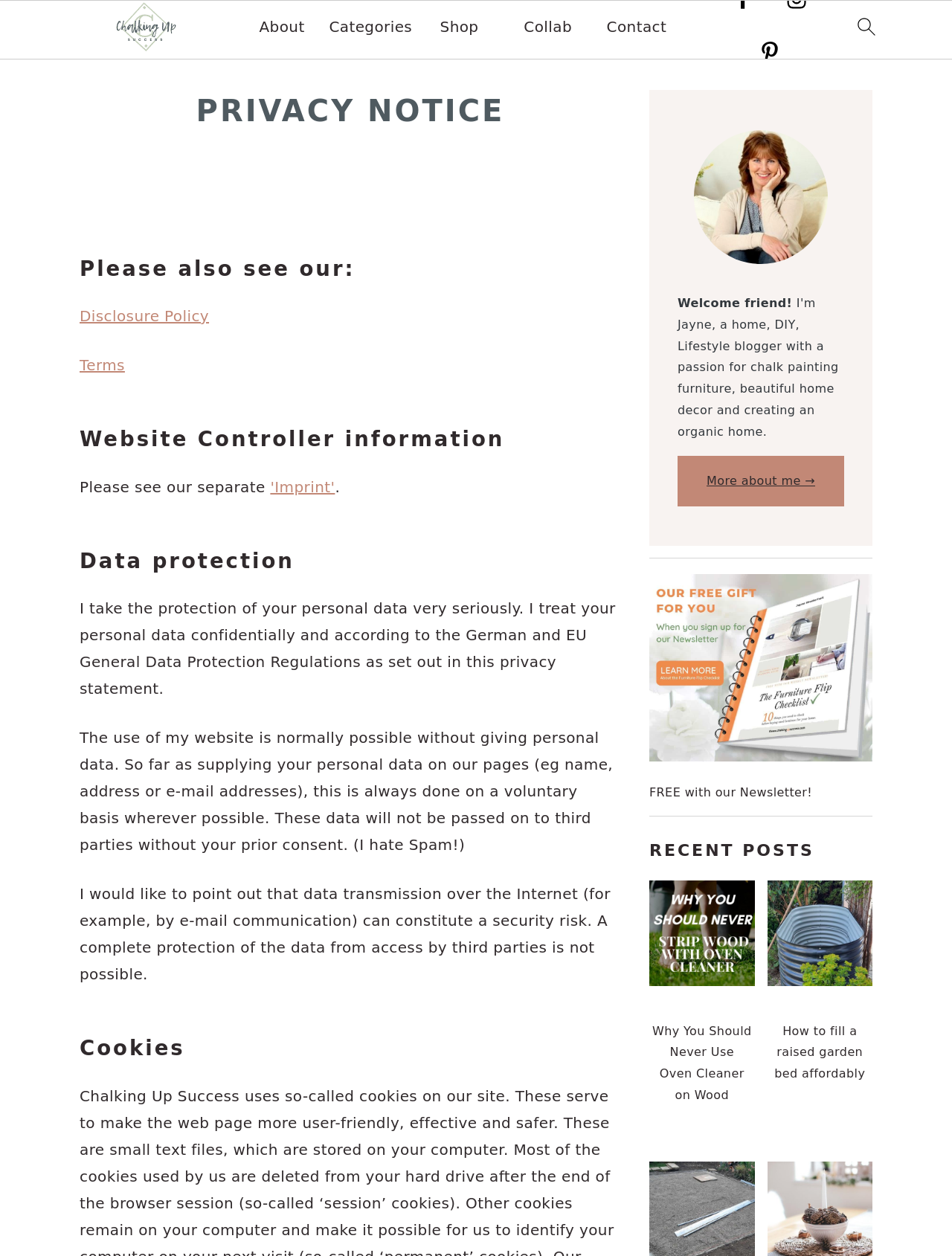What is the purpose of the 'Furniture Flip Checklist' e-Book?
Kindly offer a comprehensive and detailed response to the question.

According to the webpage, the 'Furniture Flip Checklist' e-Book is a free mini e-Book that provides a room planning guide, among other things, for people who want to buy used furniture for their home.